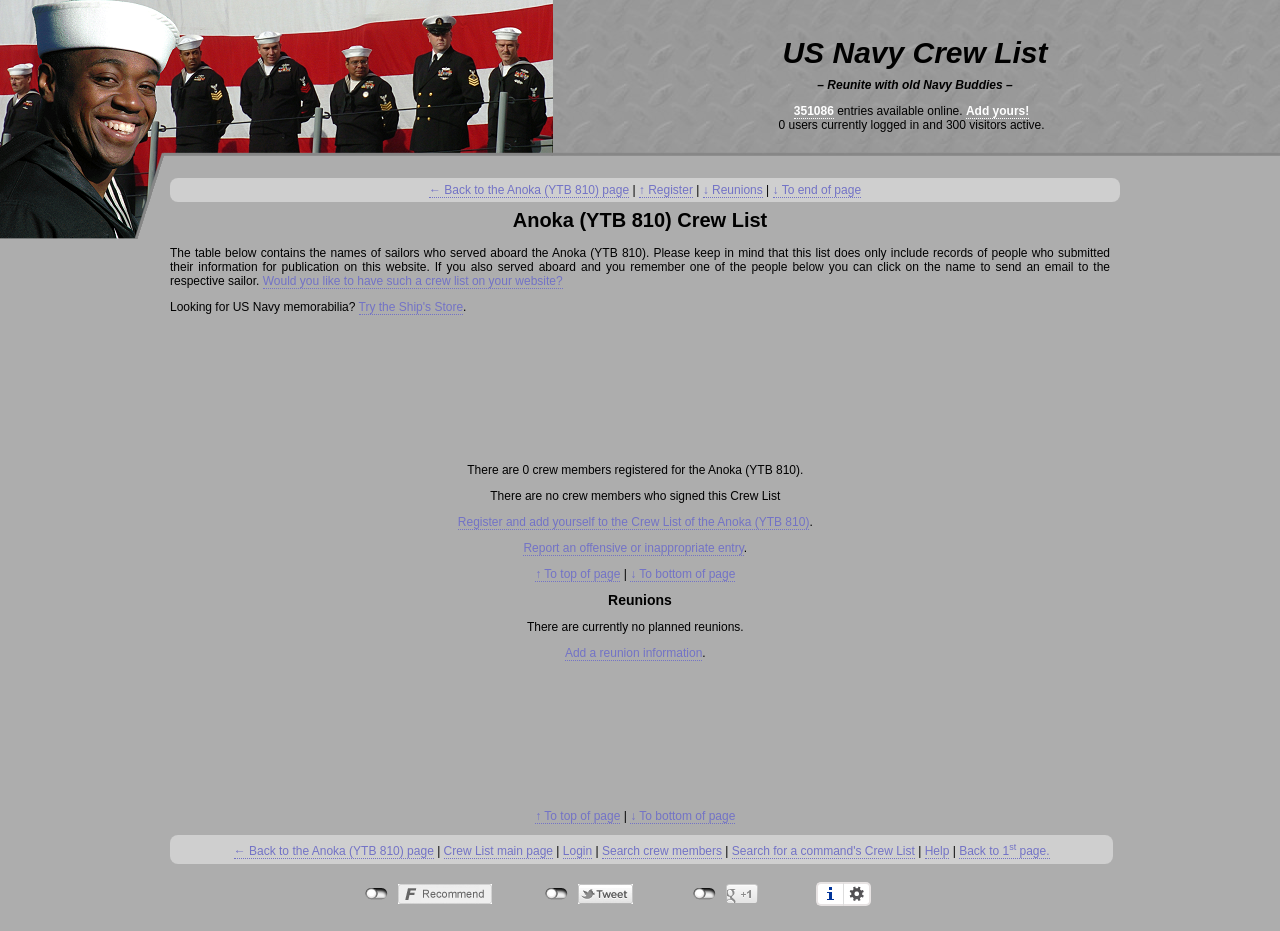Can you extract the primary headline text from the webpage?

US Navy Crew List